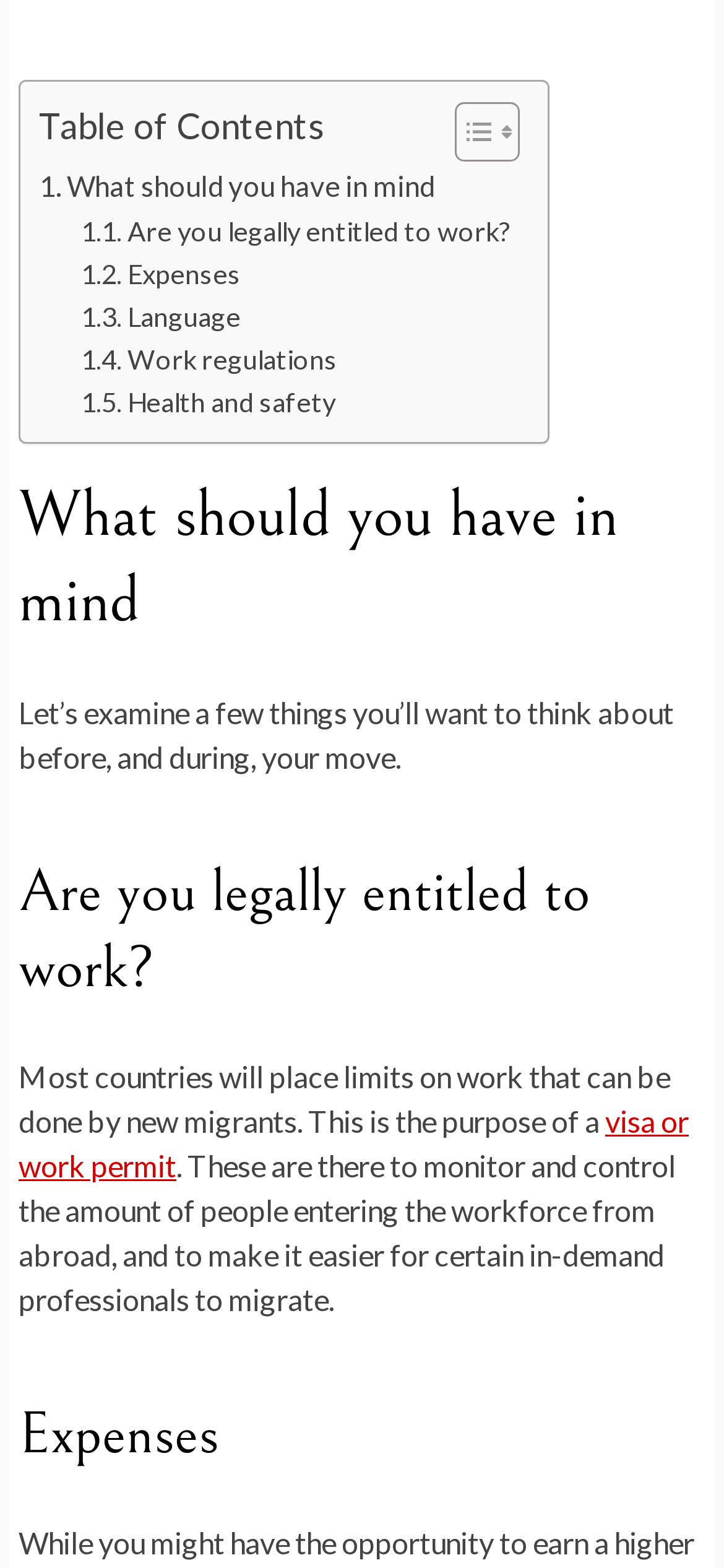Provide a short answer using a single word or phrase for the following question: 
How many headings are there on the webpage?

3